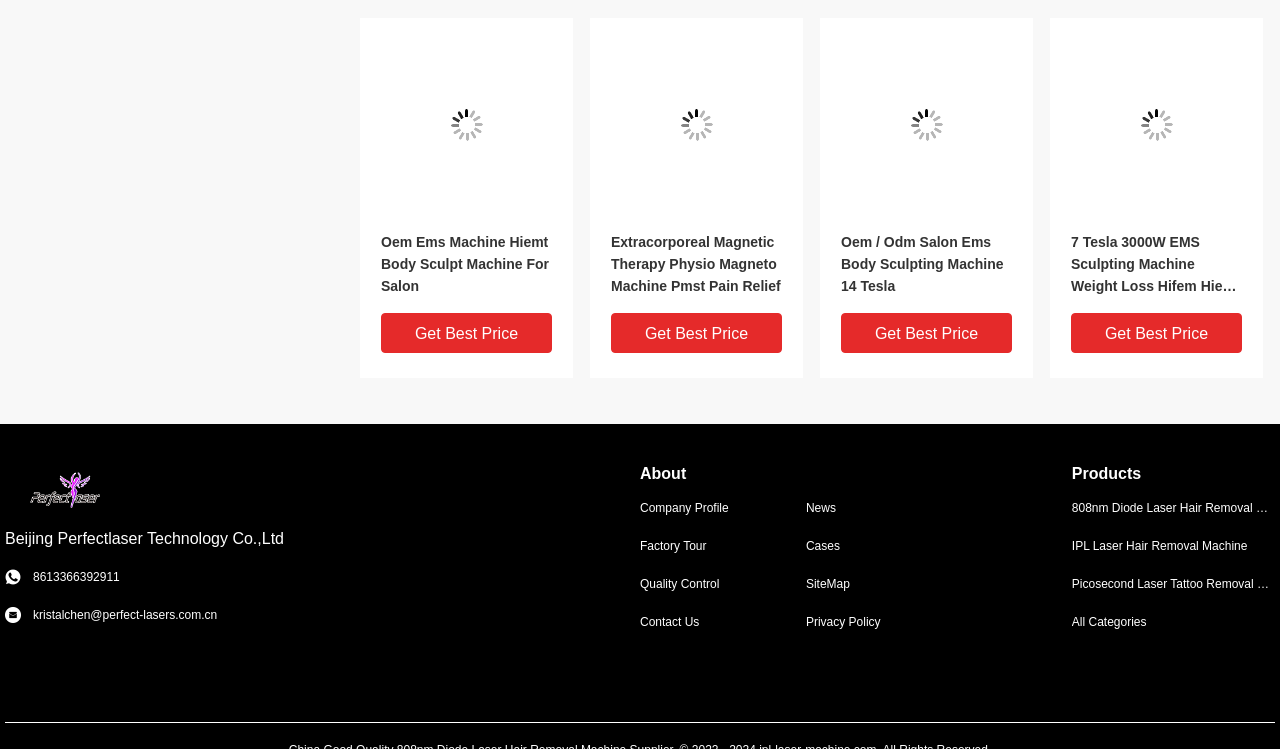Determine the bounding box coordinates for the area you should click to complete the following instruction: "Explore the '808nm Diode Laser Hair Removal Machine' product".

[0.837, 0.666, 0.996, 0.69]